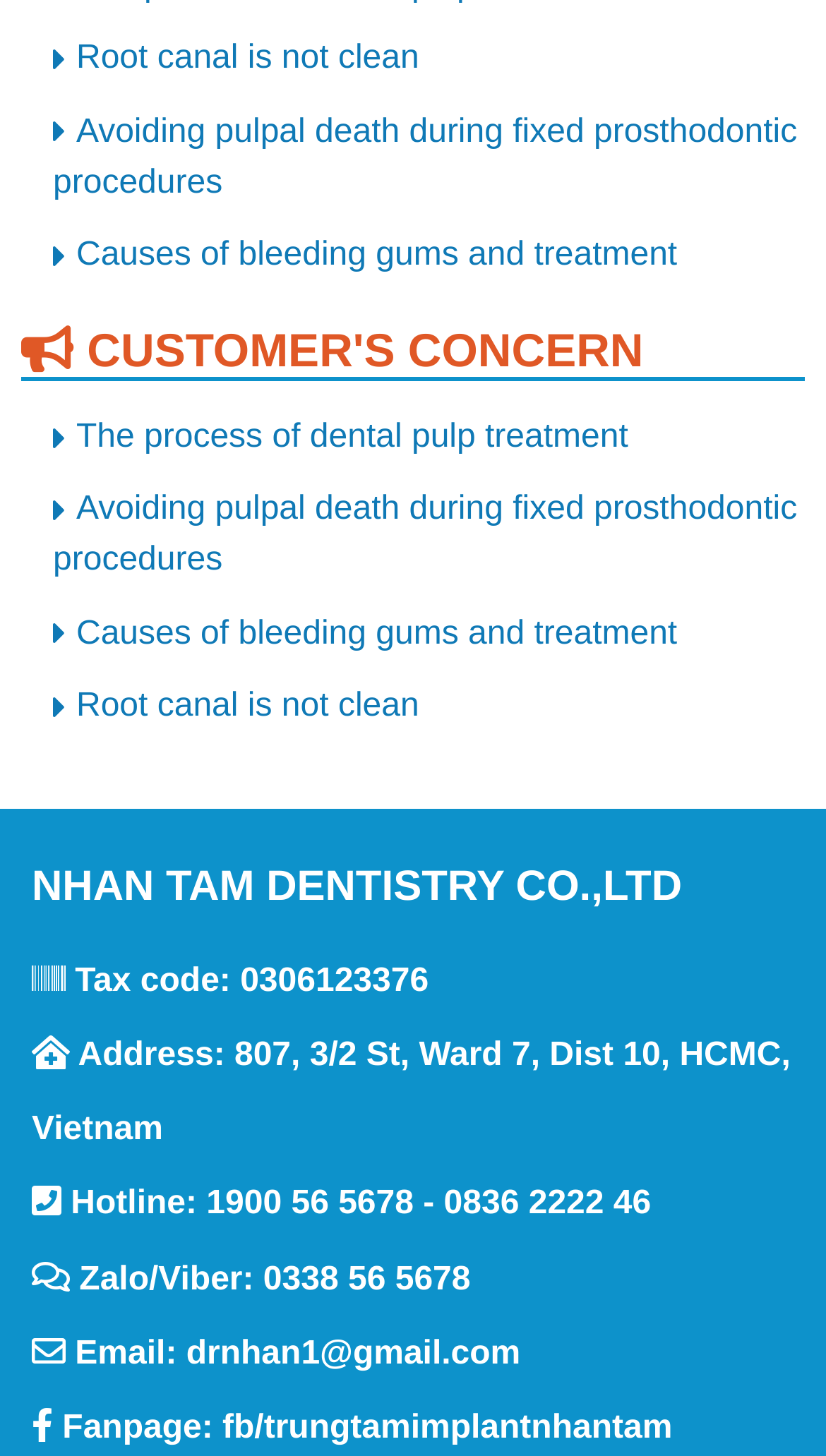Locate the bounding box coordinates of the element's region that should be clicked to carry out the following instruction: "View facebook page fb/trungtamimplantnhantam". The coordinates need to be four float numbers between 0 and 1, i.e., [left, top, right, bottom].

[0.269, 0.968, 0.814, 0.993]